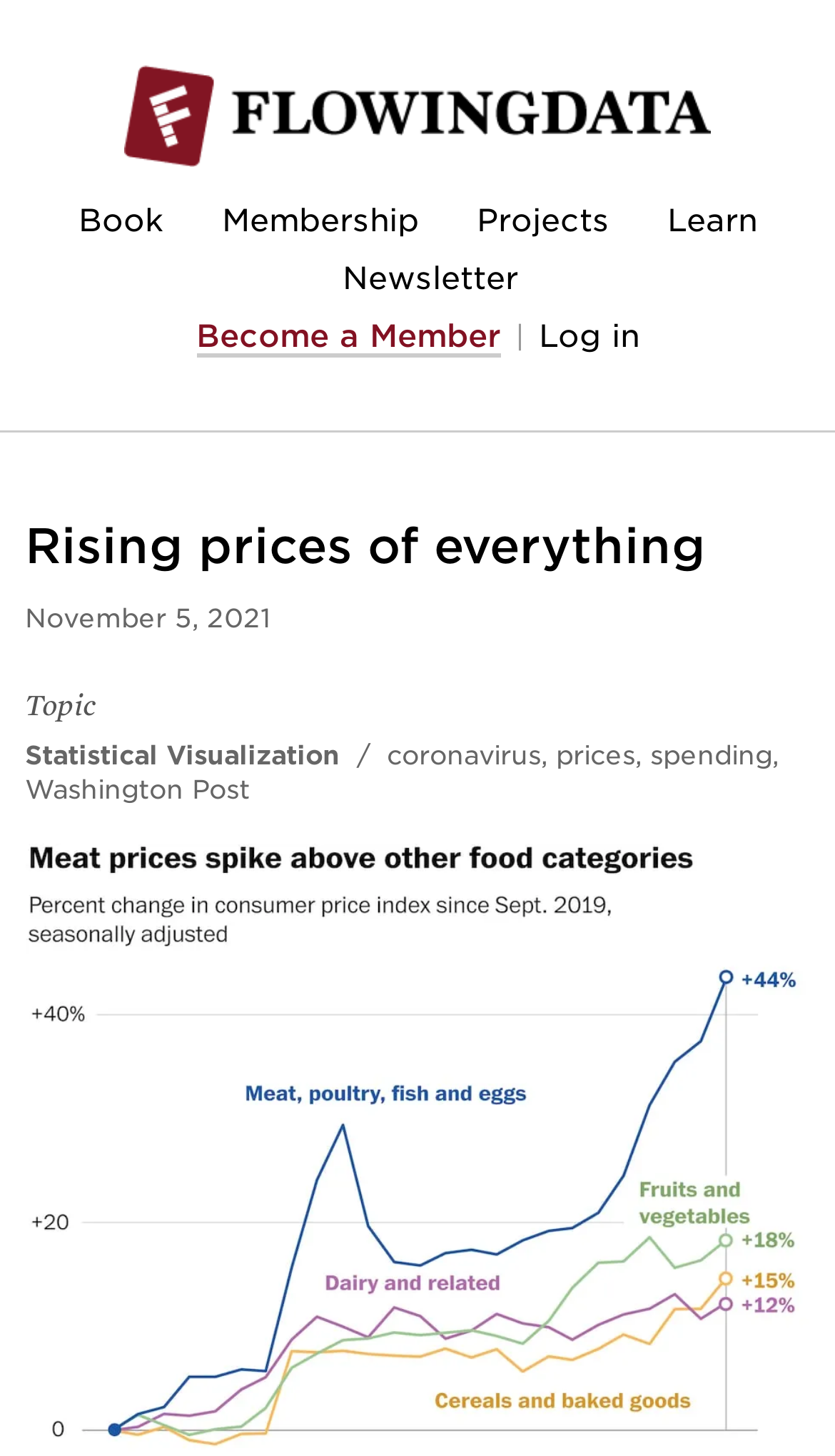Indicate the bounding box coordinates of the element that needs to be clicked to satisfy the following instruction: "access the fifteenth link". The coordinates should be four float numbers between 0 and 1, i.e., [left, top, right, bottom].

None